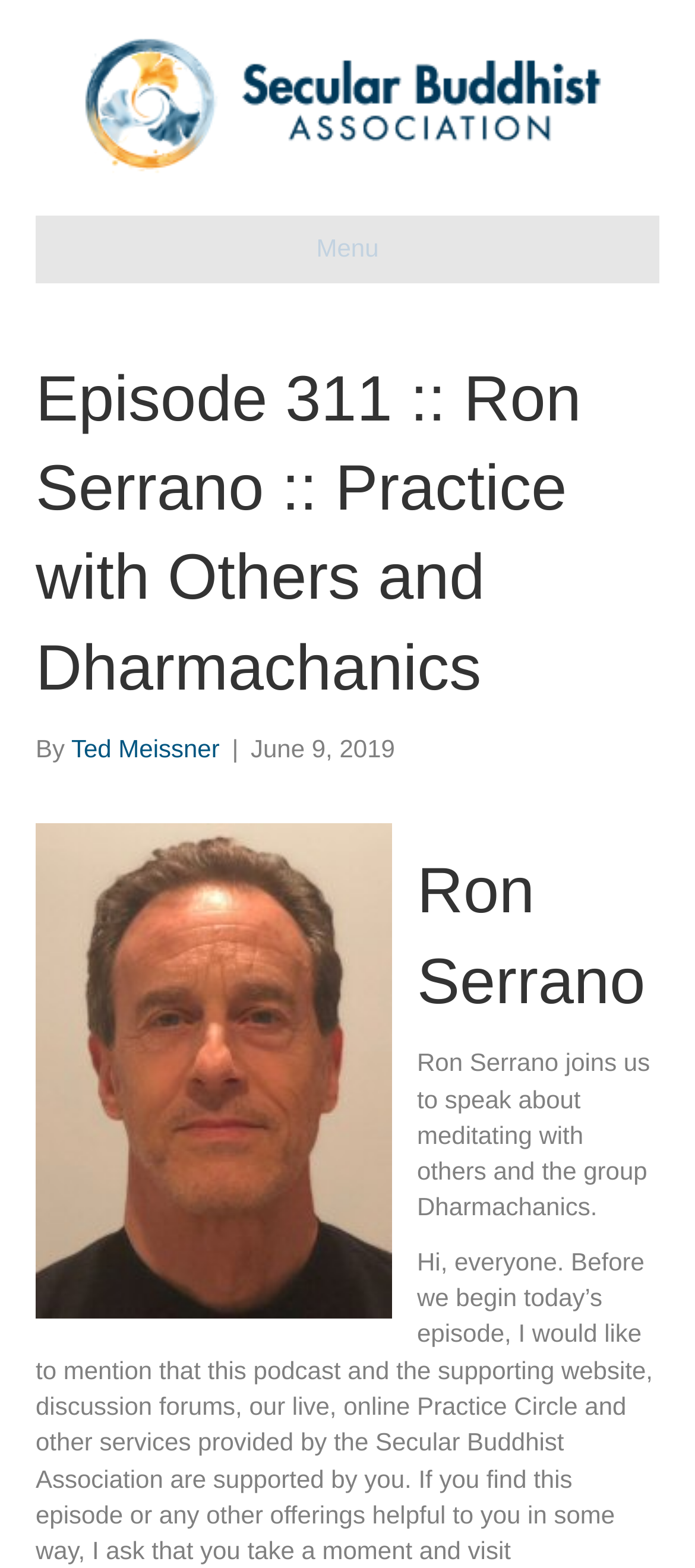Identify the bounding box coordinates of the HTML element based on this description: "Menu".

[0.051, 0.138, 0.949, 0.18]